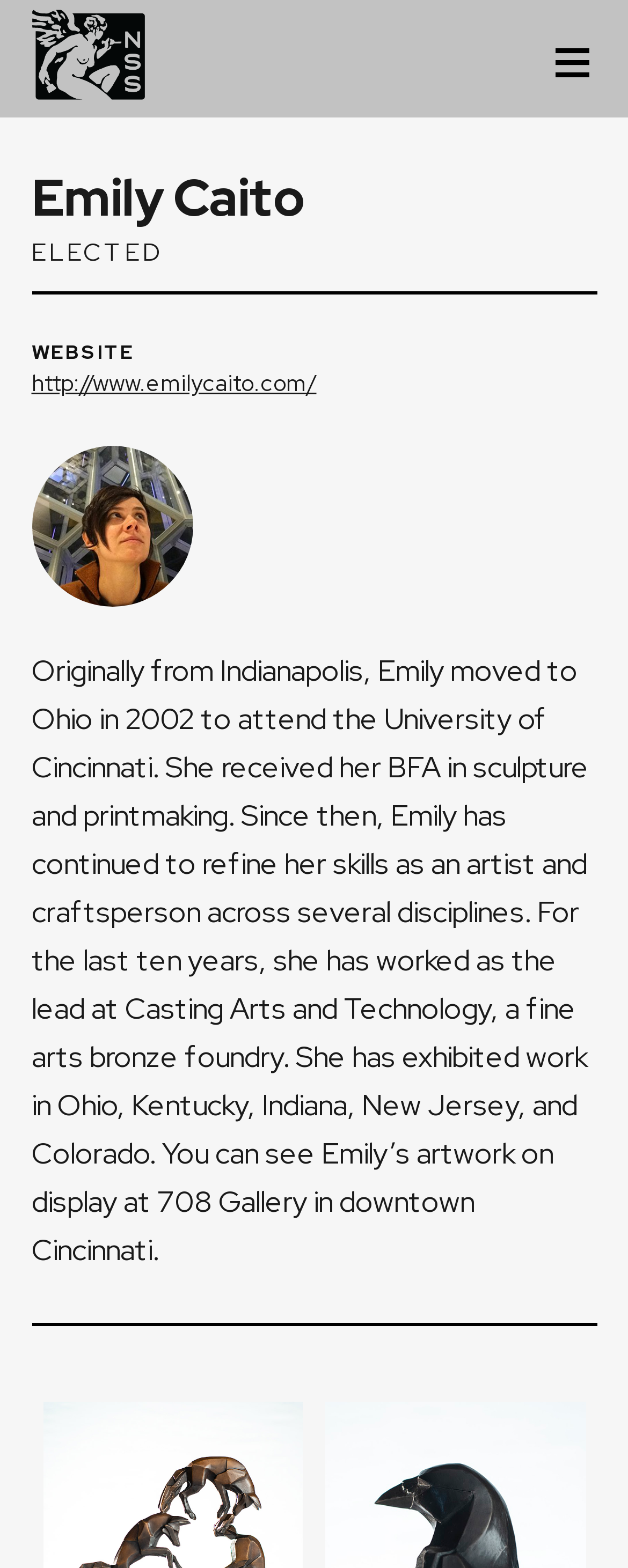What is the URL of Emily's website? Based on the image, give a response in one word or a short phrase.

http://www.emilycaito.com/